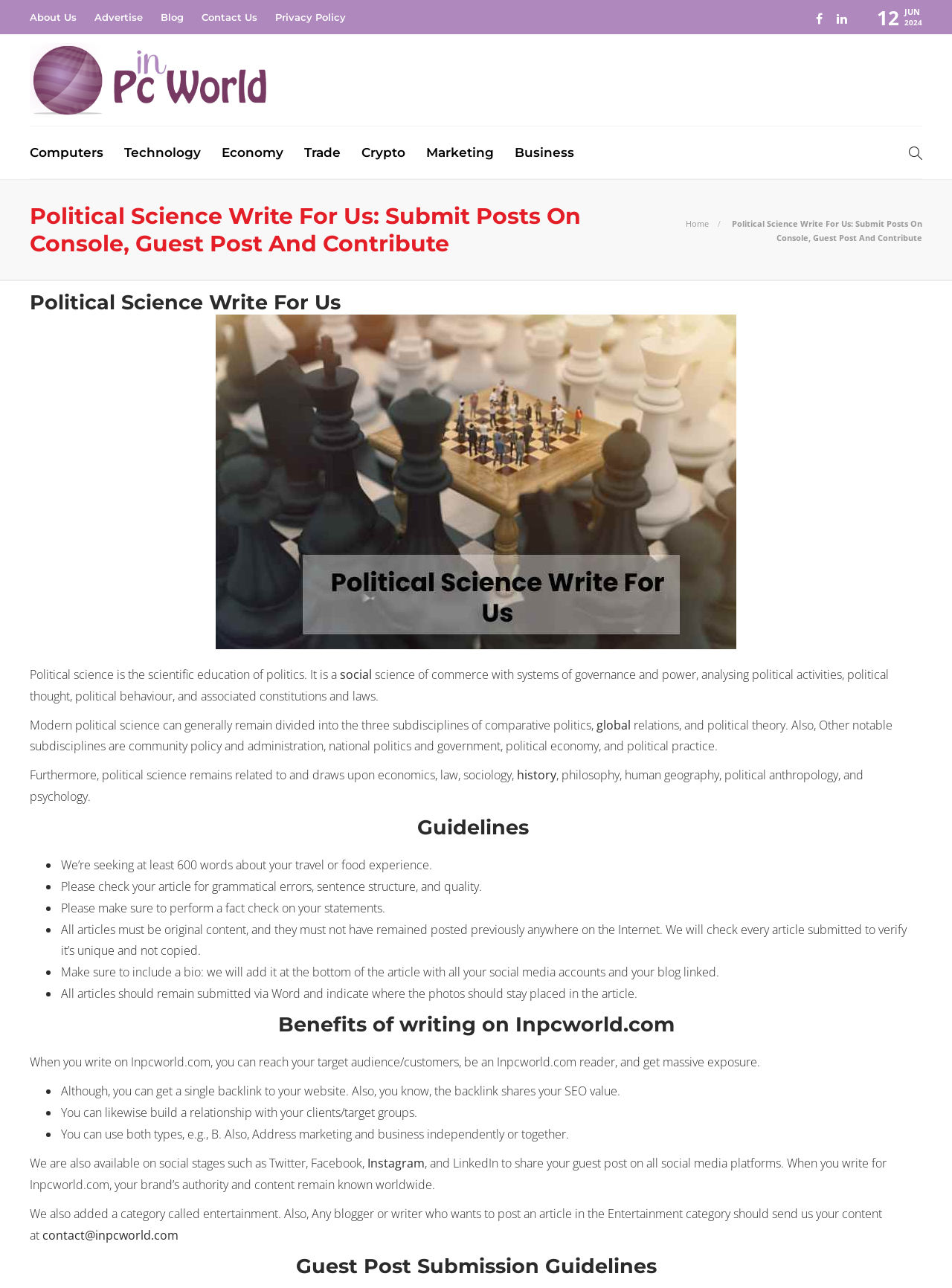What is the email address to send the content for the Entertainment category?
Examine the image and give a concise answer in one word or a short phrase.

contact@inpcworld.com